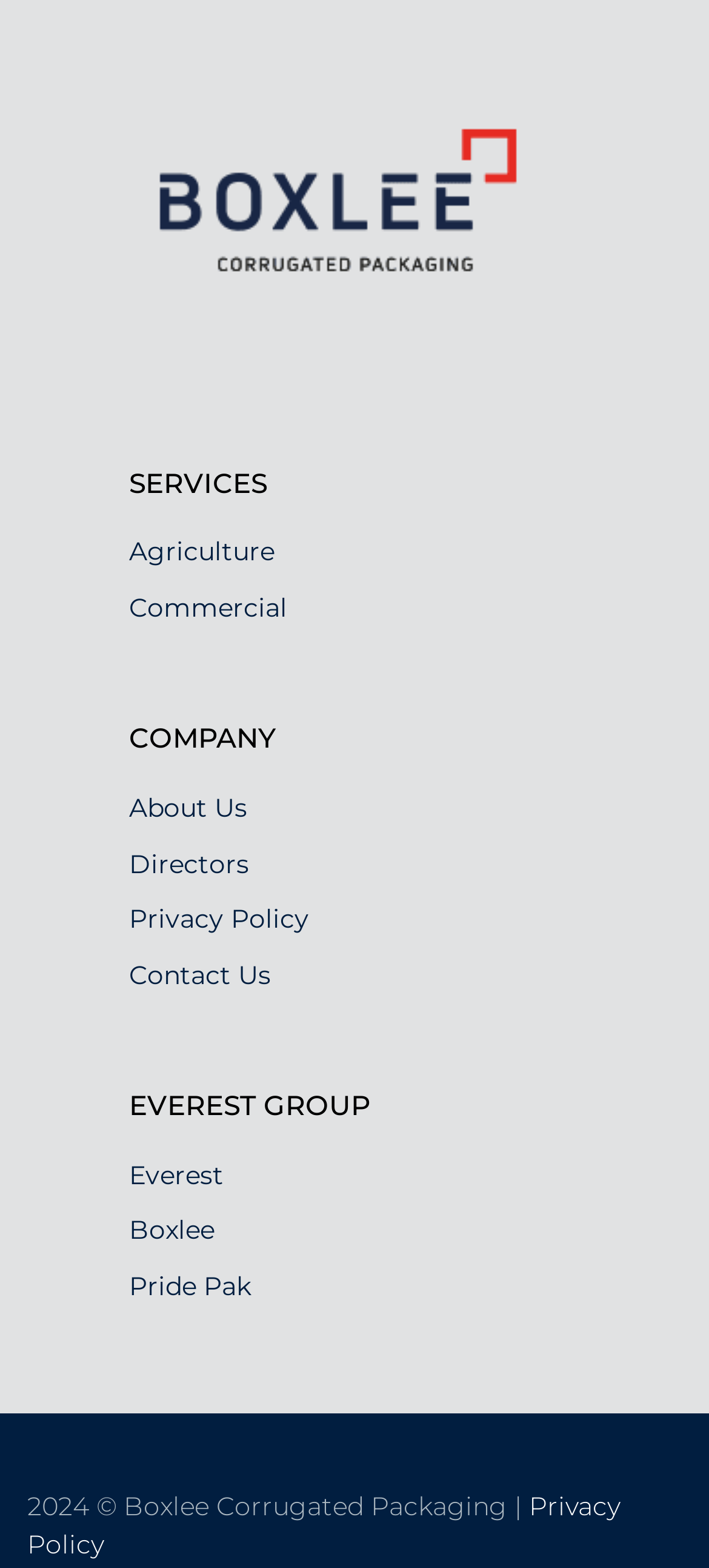What services does the company offer?
Provide an in-depth and detailed explanation in response to the question.

The services offered by the company can be found in the 'SERVICES' section, which lists 'Agriculture' and 'Commercial' as links.